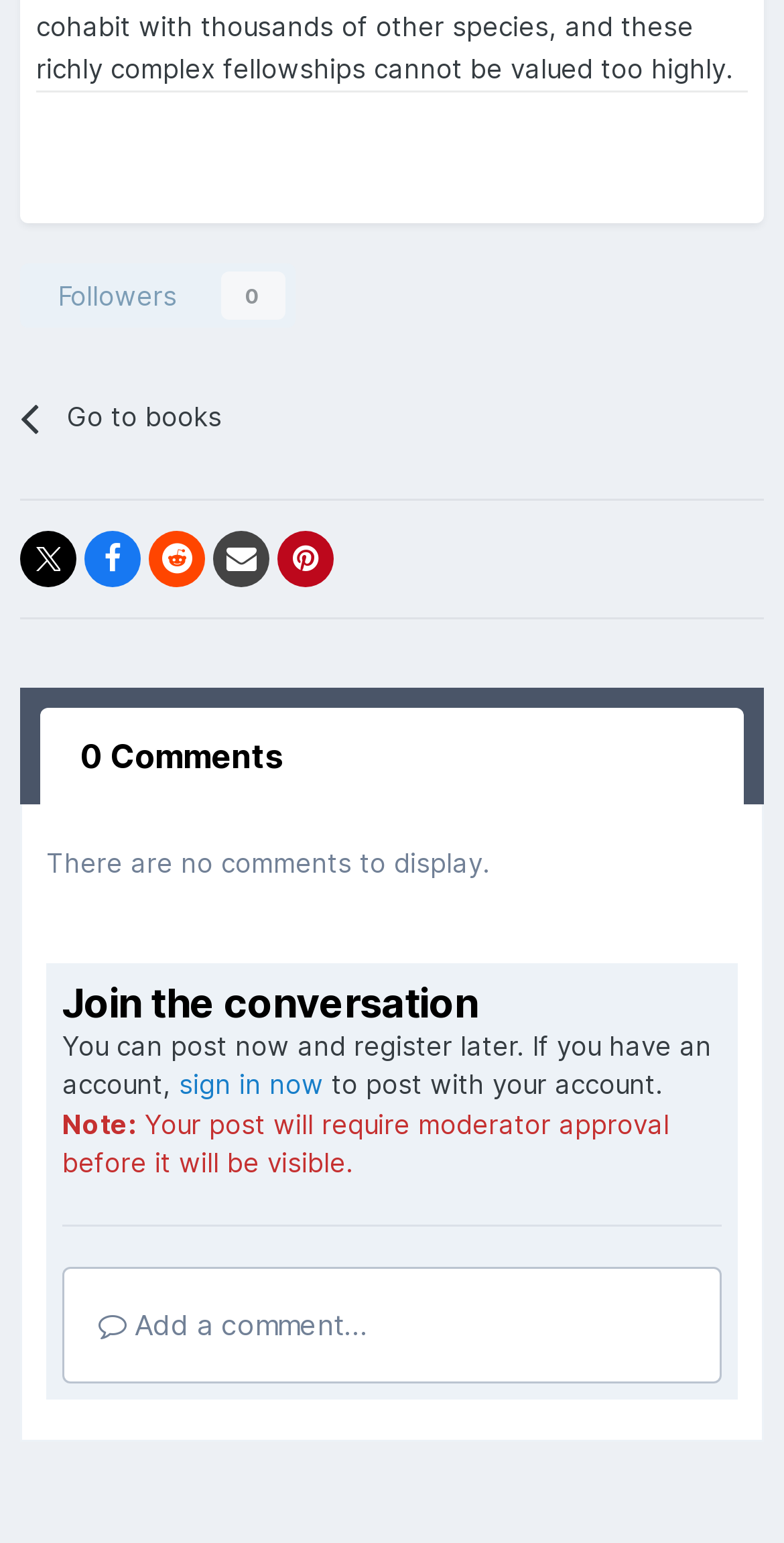Using the given description, provide the bounding box coordinates formatted as (top-left x, top-left y, bottom-right x, bottom-right y), with all values being floating point numbers between 0 and 1. Description: title="Share on Reddit"

[0.19, 0.343, 0.262, 0.38]